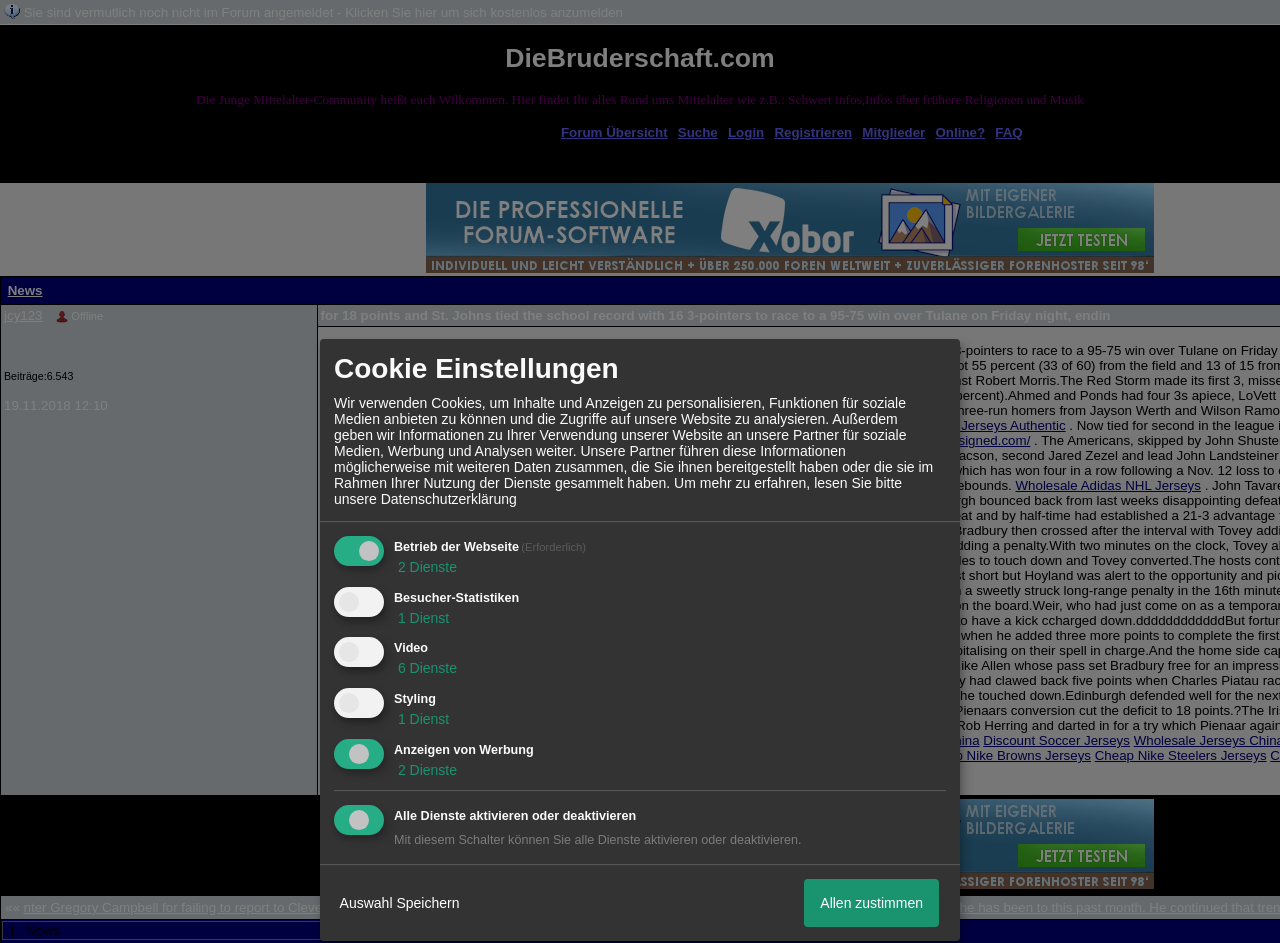Given the element description: "jcy123", predict the bounding box coordinates of this UI element. The coordinates must be four float numbers between 0 and 1, given as [left, top, right, bottom].

[0.003, 0.327, 0.033, 0.343]